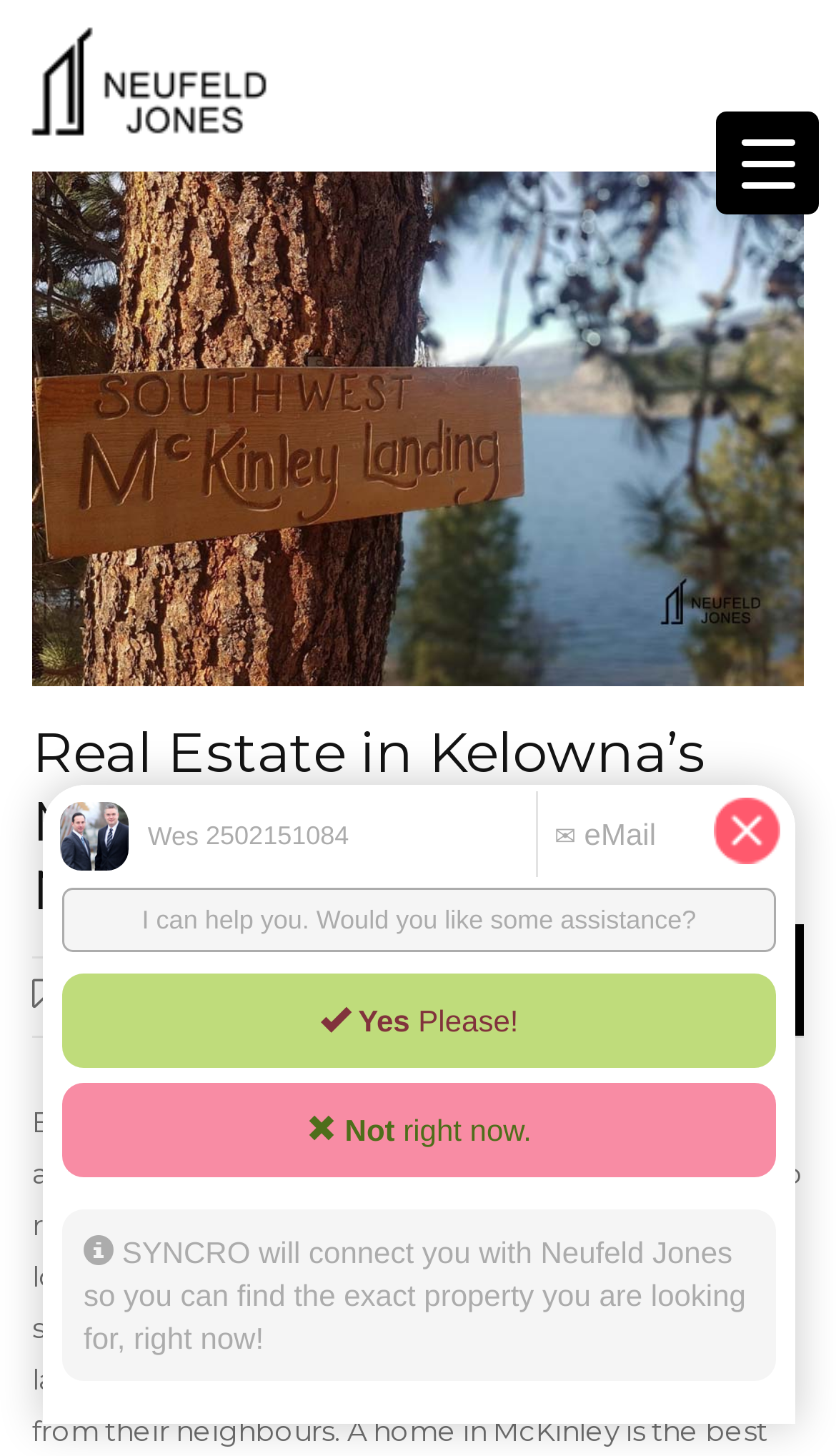Give a concise answer using one word or a phrase to the following question:
What type of content is embedded on the webpage?

Iframe